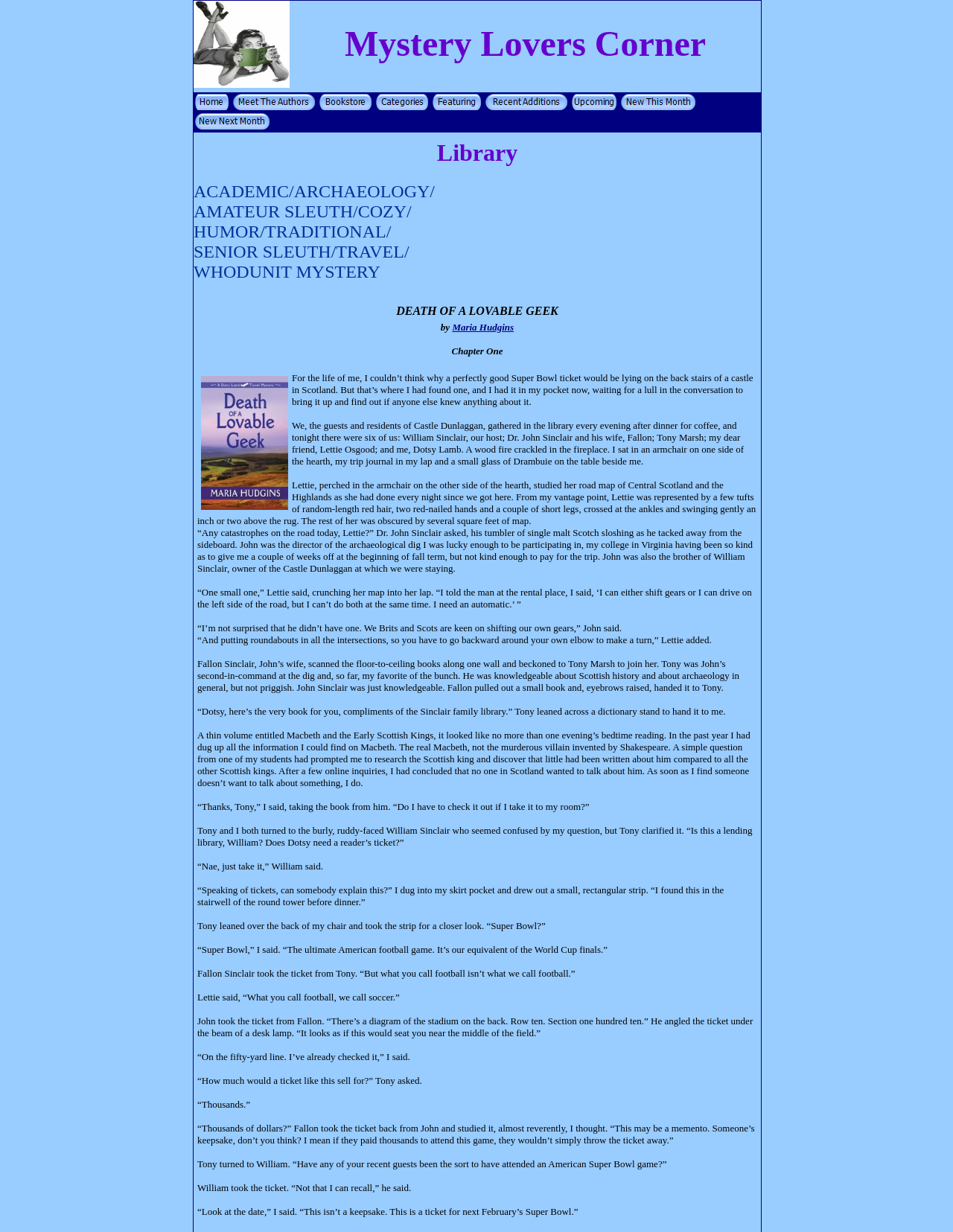Determine the bounding box coordinates of the element's region needed to click to follow the instruction: "Click Meet The Authors". Provide these coordinates as four float numbers between 0 and 1, formatted as [left, top, right, bottom].

[0.245, 0.082, 0.33, 0.091]